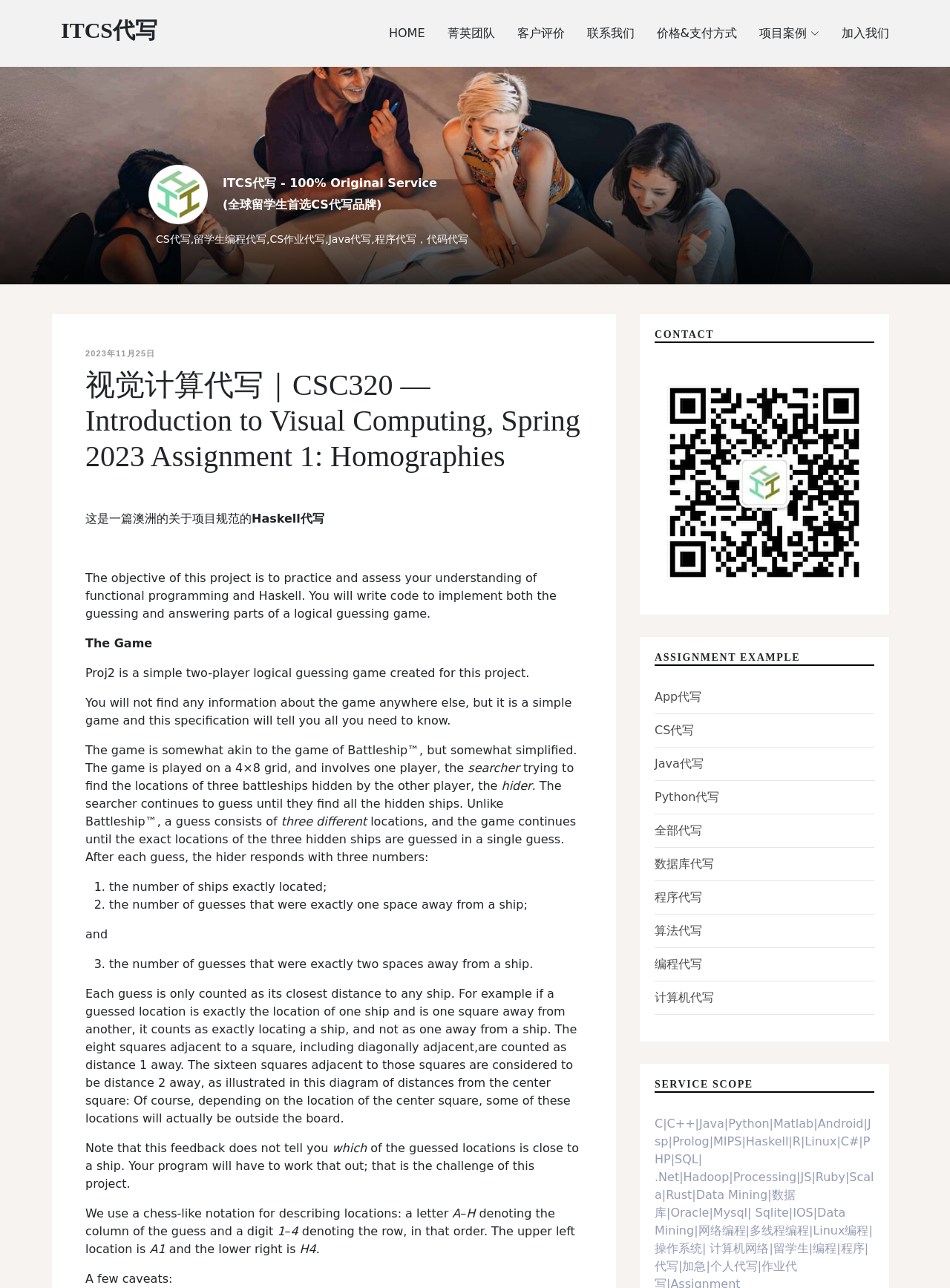Please predict the bounding box coordinates of the element's region where a click is necessary to complete the following instruction: "click HOME". The coordinates should be represented by four float numbers between 0 and 1, i.e., [left, top, right, bottom].

[0.386, 0.013, 0.447, 0.039]